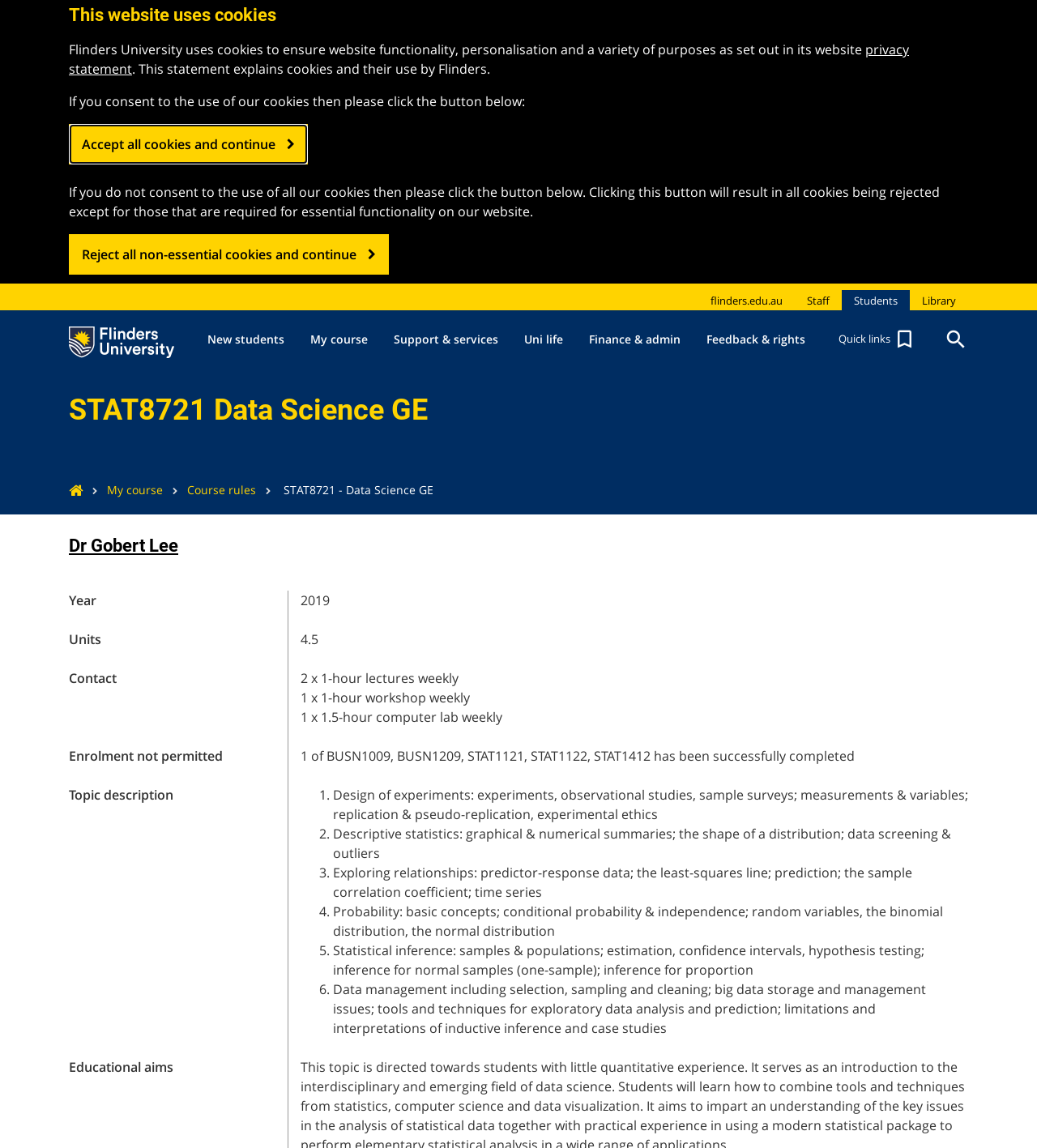Find the bounding box coordinates of the element I should click to carry out the following instruction: "Go to the Staff page".

[0.778, 0.253, 0.8, 0.271]